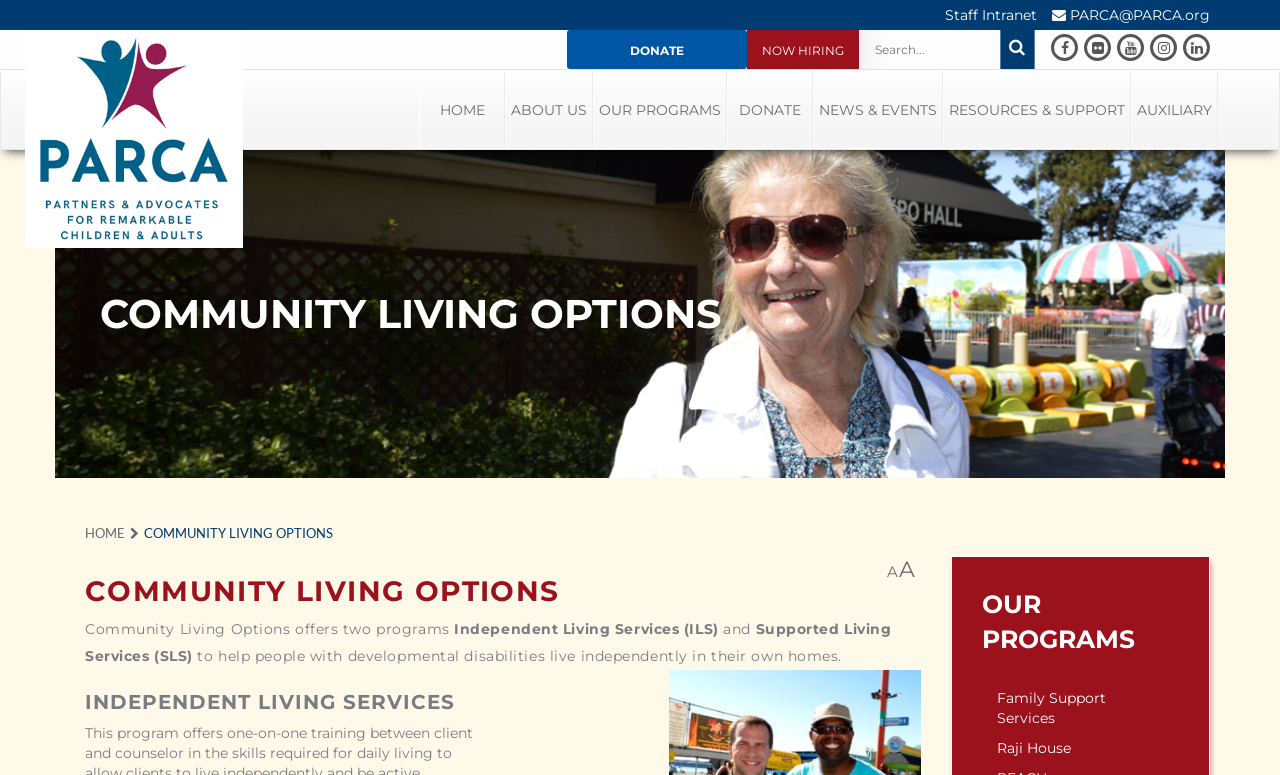Return the bounding box coordinates of the UI element that corresponds to this description: "About Us". The coordinates must be given as four float numbers in the range of 0 and 1, [left, top, right, bottom].

[0.395, 0.092, 0.463, 0.192]